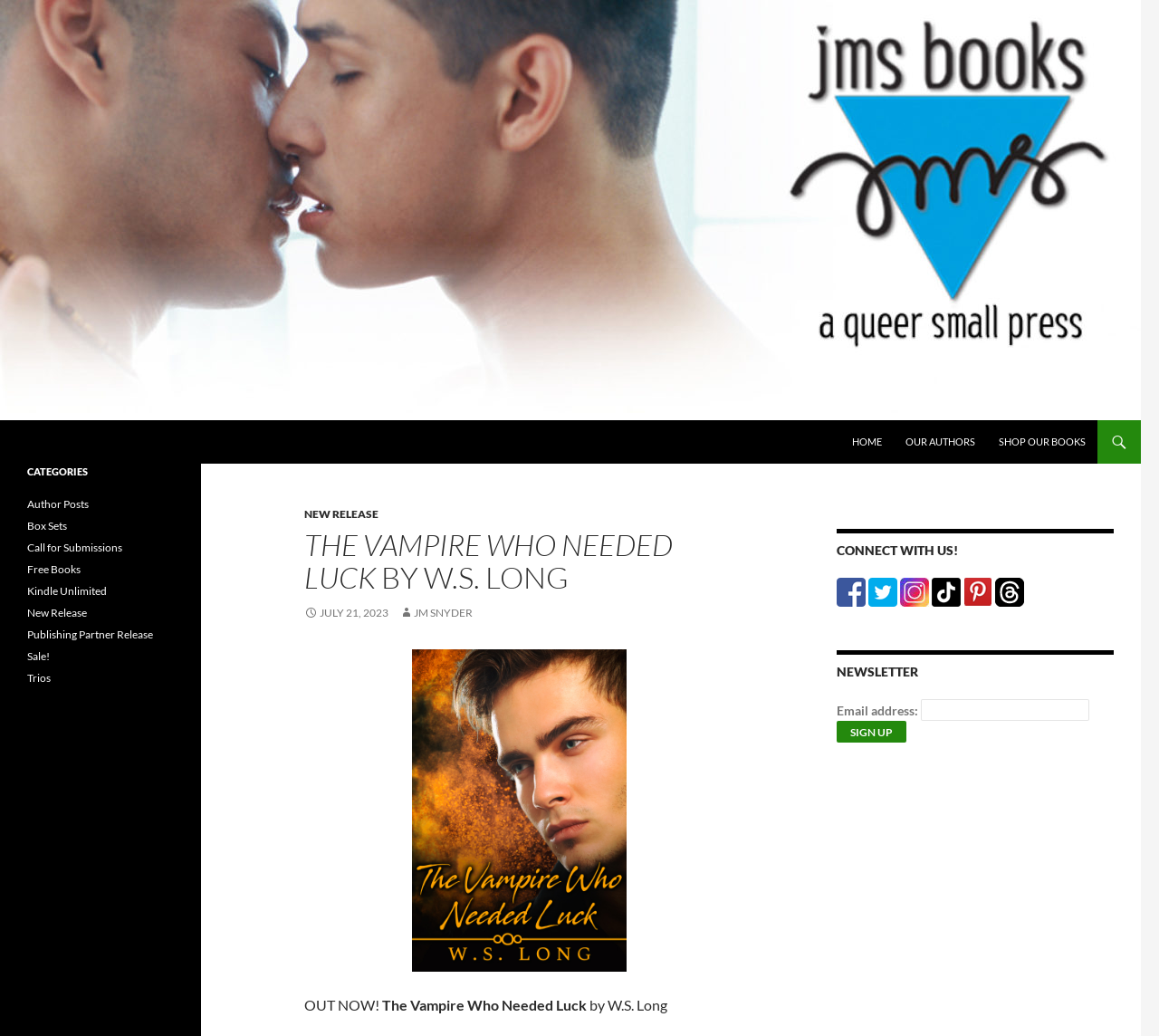Extract the primary heading text from the webpage.

JMS Books LLC